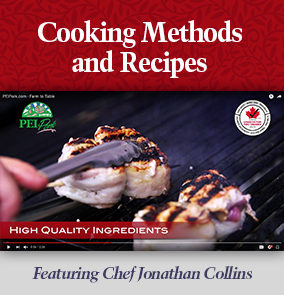Provide a comprehensive description of the image.

This vibrant image highlights a cooking video featuring high-quality ingredients being expertly handled by Chef Jonathan Collins. The title "Cooking Methods and Recipes" prominently displayed at the top emphasizes the focus on culinary techniques. The visual scene captures Chef Collins using tongs to grill a delectable dish, showcasing the care taken in preparing pork—a key theme of the PEI Hog Commodity Marketing Board's culinary initiatives. The video background, adorned with the PEI Pork logo and a Canadian quality assurance symbol, underscores the commitment to quality in the pork industry. Overall, this image beautifully illustrates the intersection of cooking expertise and premium ingredients in promoting the Canadian pork sector.